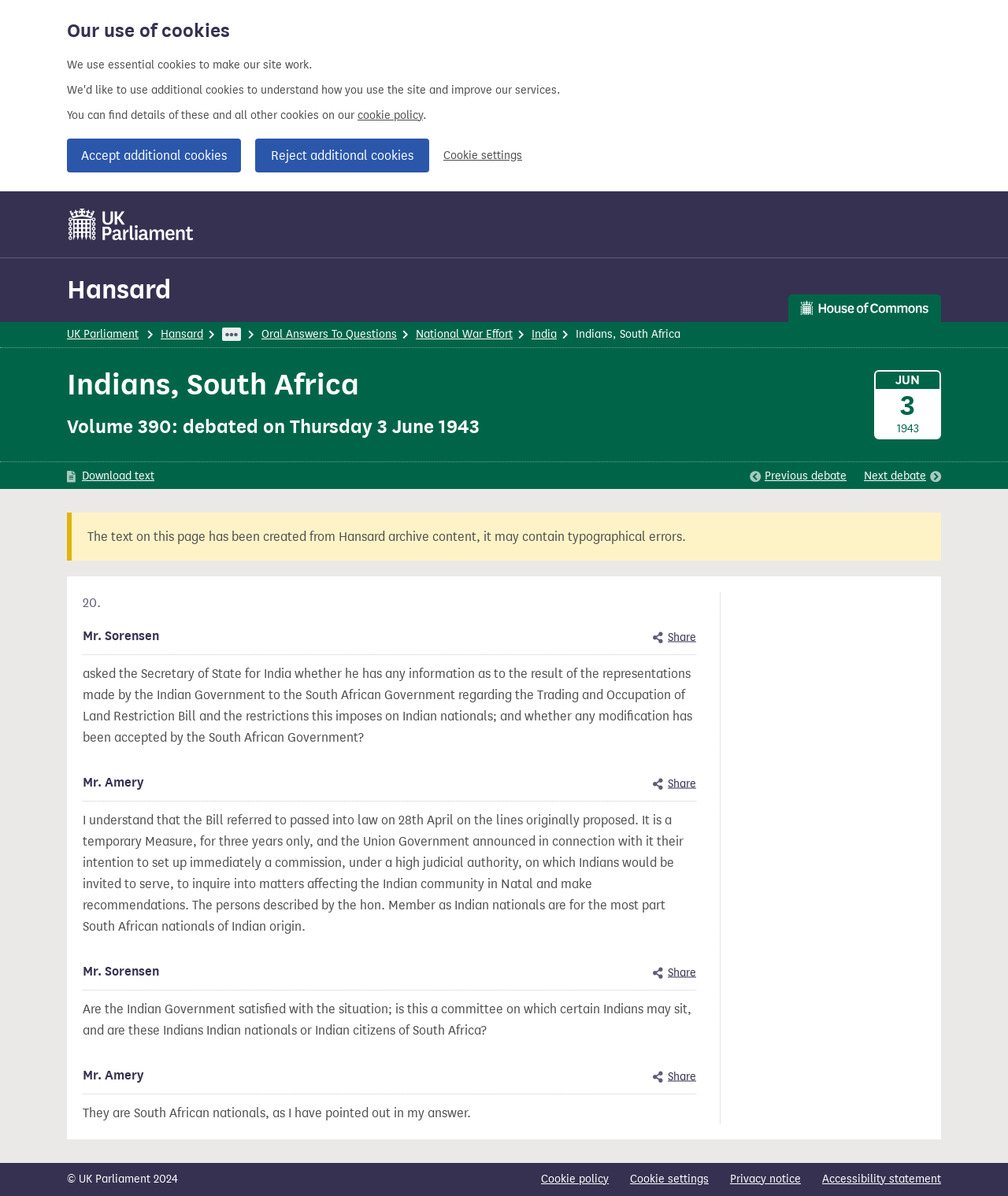Identify and provide the bounding box for the element described by: "Accept additional cookies".

[0.066, 0.116, 0.239, 0.144]